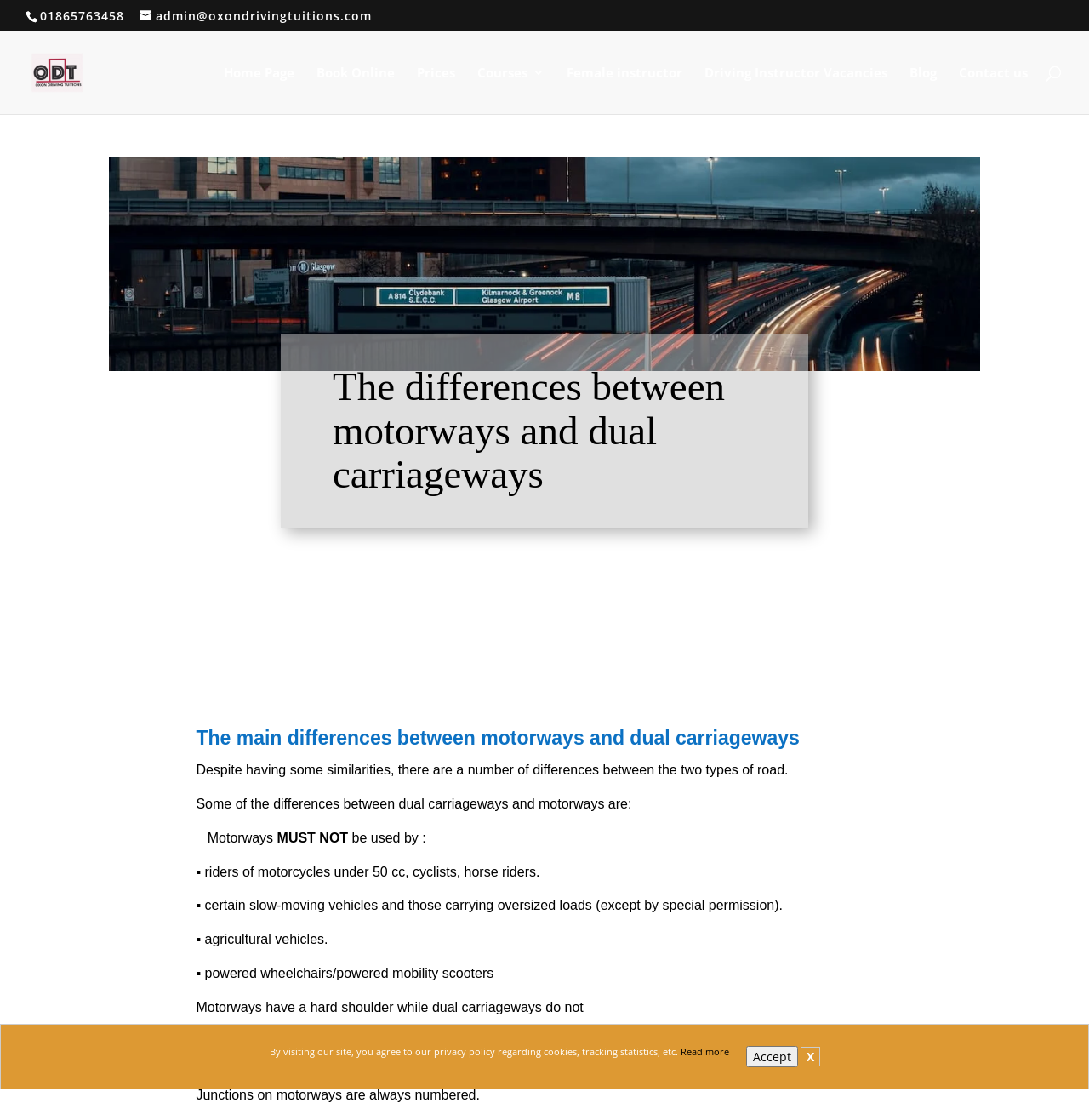Locate the bounding box of the UI element with the following description: "Courses".

[0.438, 0.059, 0.5, 0.102]